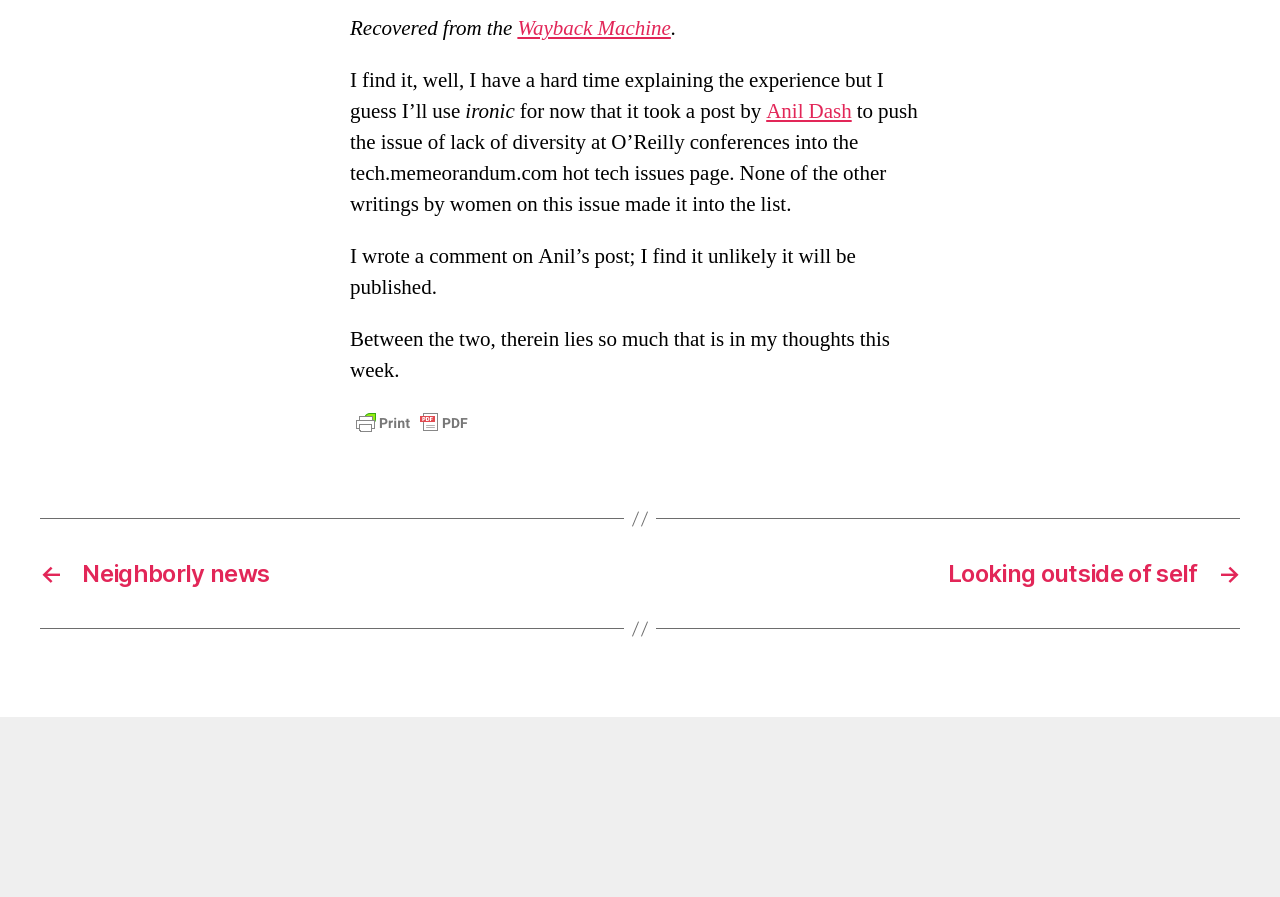Find and provide the bounding box coordinates for the UI element described with: "← Neighborly news".

[0.031, 0.653, 0.484, 0.685]